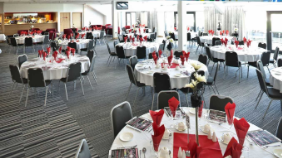Give an in-depth summary of the scene depicted in the image.

The image showcases a beautifully arranged dining area, featuring several round tables elegantly dressed in white tablecloths. Each table is adorned with bright red napkins and tasteful centerpieces, creating a vibrant and inviting atmosphere. The flooring consists of a modern striped pattern, complementing the overall decor. In the background, large windows allow ample natural light to illuminate the space, while a bar area is visible, enhancing the setting for gatherings or events. This setup is ideal for formal occasions, such as banquets or hospitality events, in a welcoming environment.